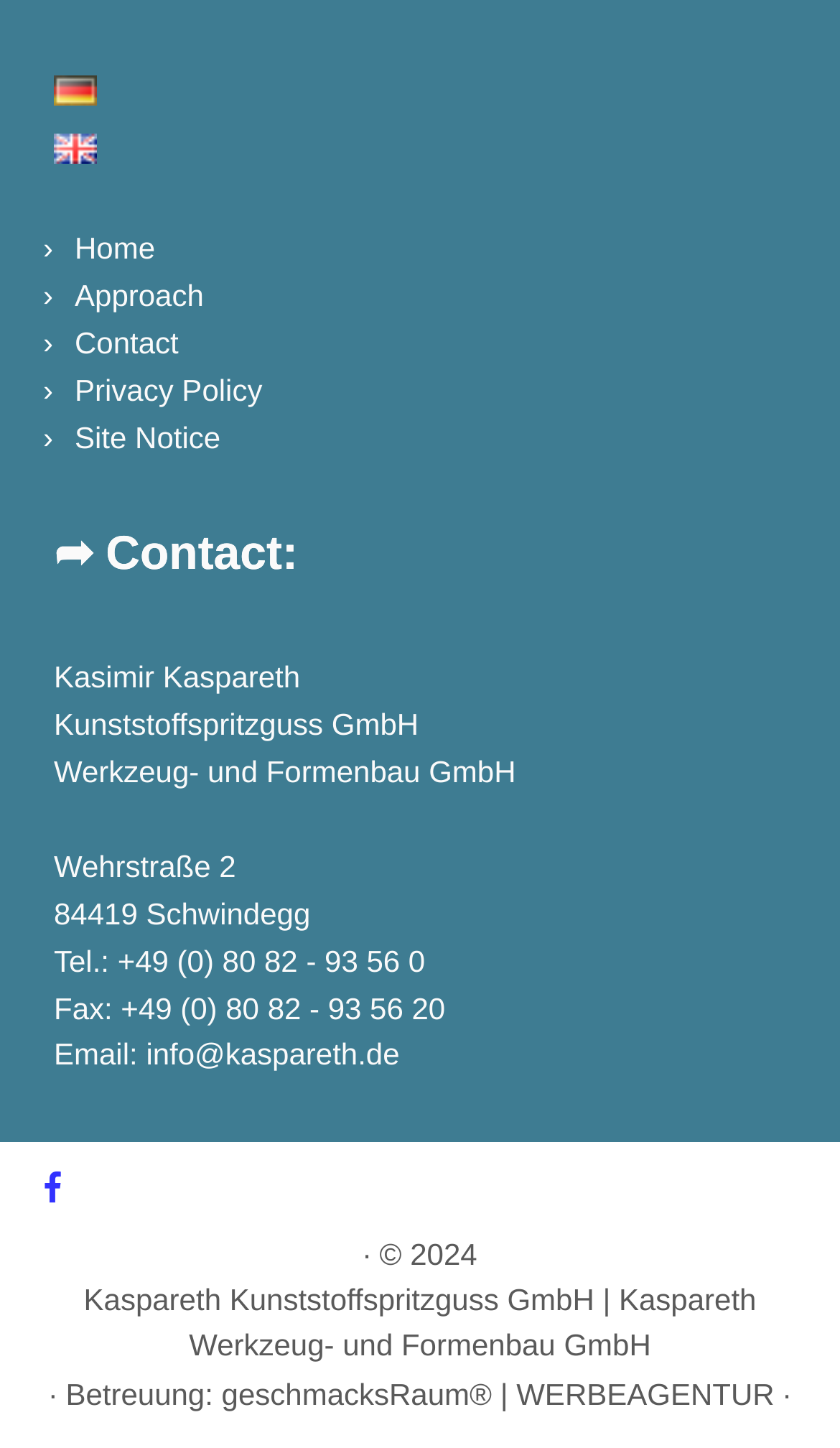Please indicate the bounding box coordinates of the element's region to be clicked to achieve the instruction: "Click the Home link". Provide the coordinates as four float numbers between 0 and 1, i.e., [left, top, right, bottom].

[0.089, 0.159, 0.185, 0.183]